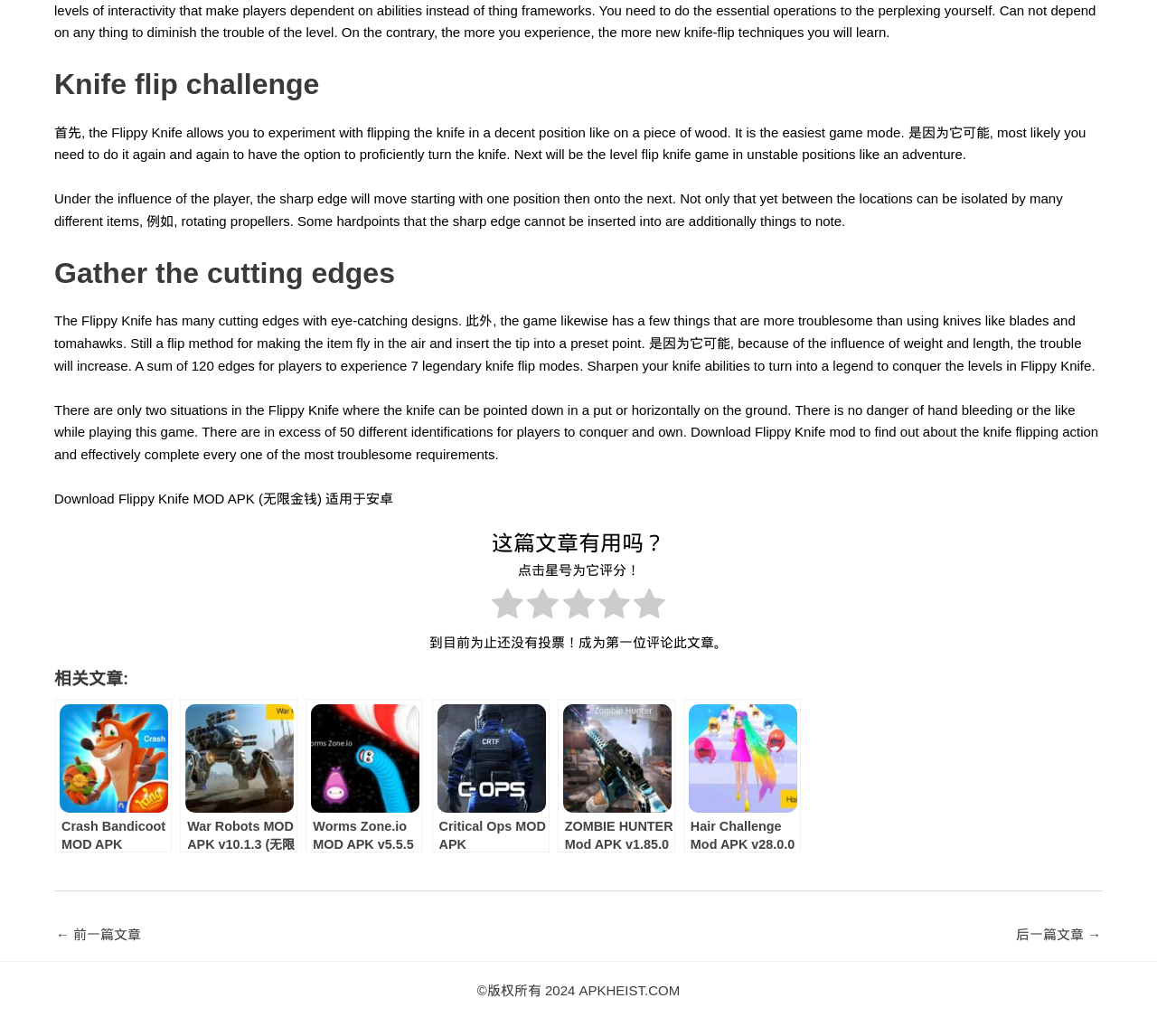What is the benefit of downloading the Flippy Knife mod?
Please respond to the question with as much detail as possible.

The webpage suggests that downloading the Flippy Knife mod will allow players to find out about the knife flipping action and effectively complete all of the most troublesome requirements.